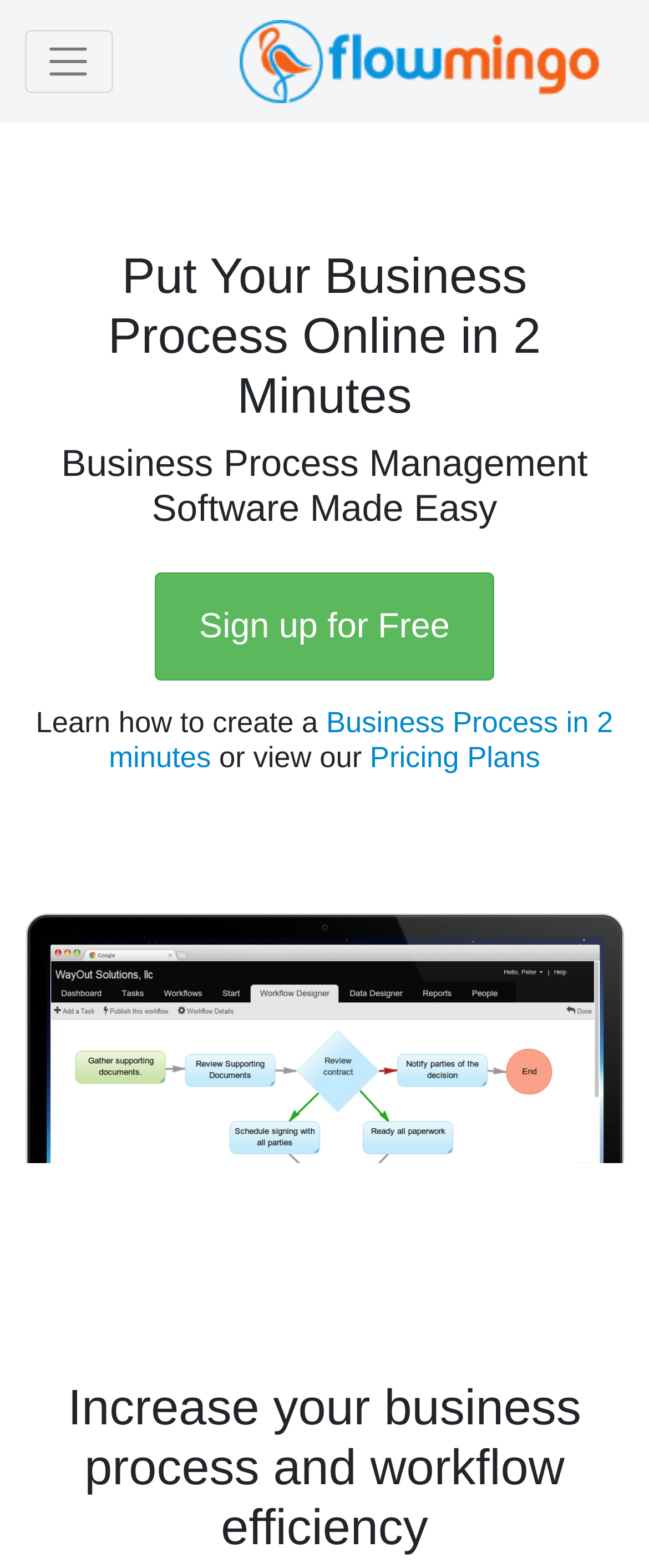Based on the element description "Business Process in 2 minutes", predict the bounding box coordinates of the UI element.

[0.168, 0.45, 0.945, 0.494]